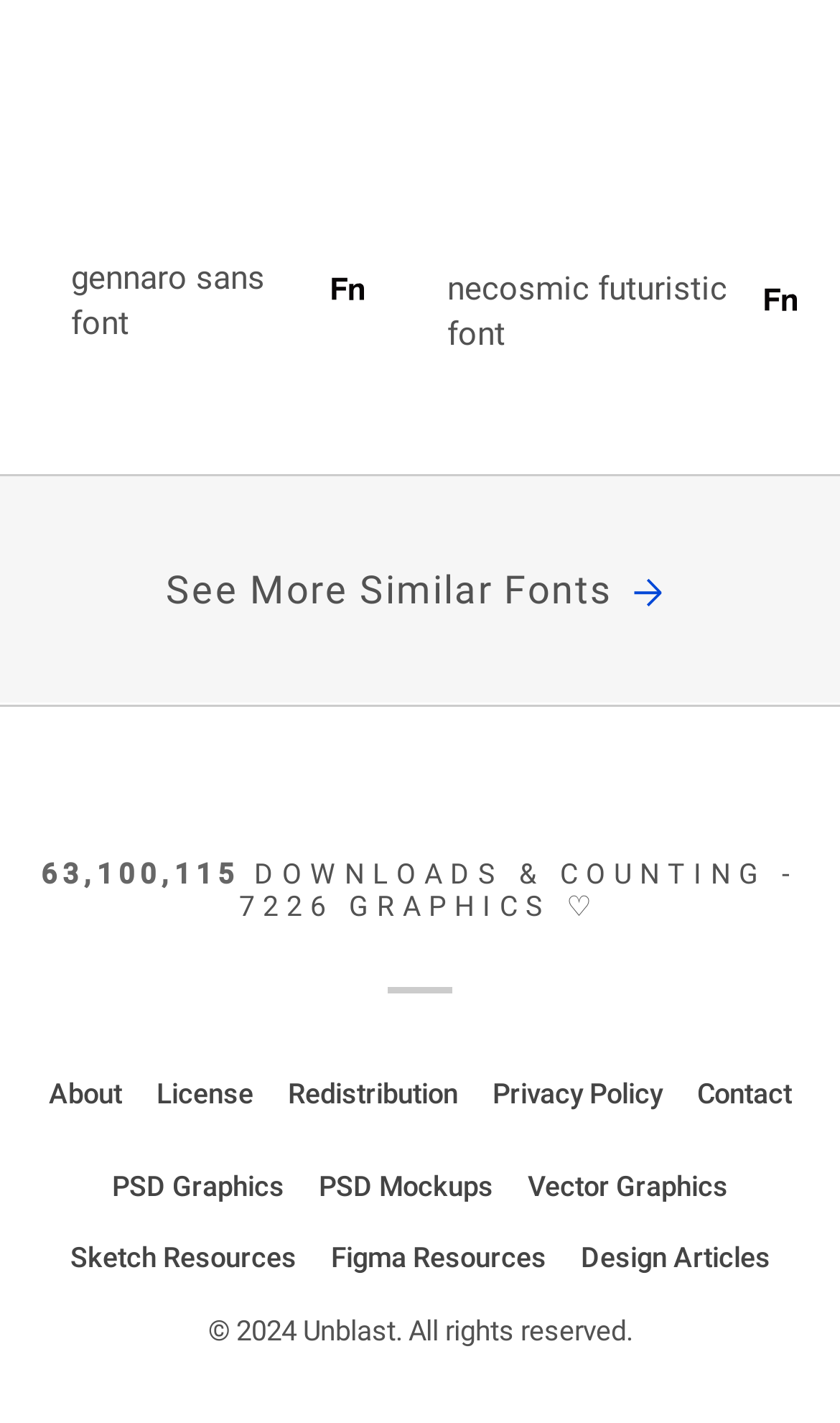How many categories of resources are listed?
Answer the question with a detailed explanation, including all necessary information.

I identified four categories of resources listed, which are 'PSD Graphics', 'PSD Mockups', 'Vector Graphics', and 'Sketch Resources' and 'Figma Resources' and 'Design Articles'.